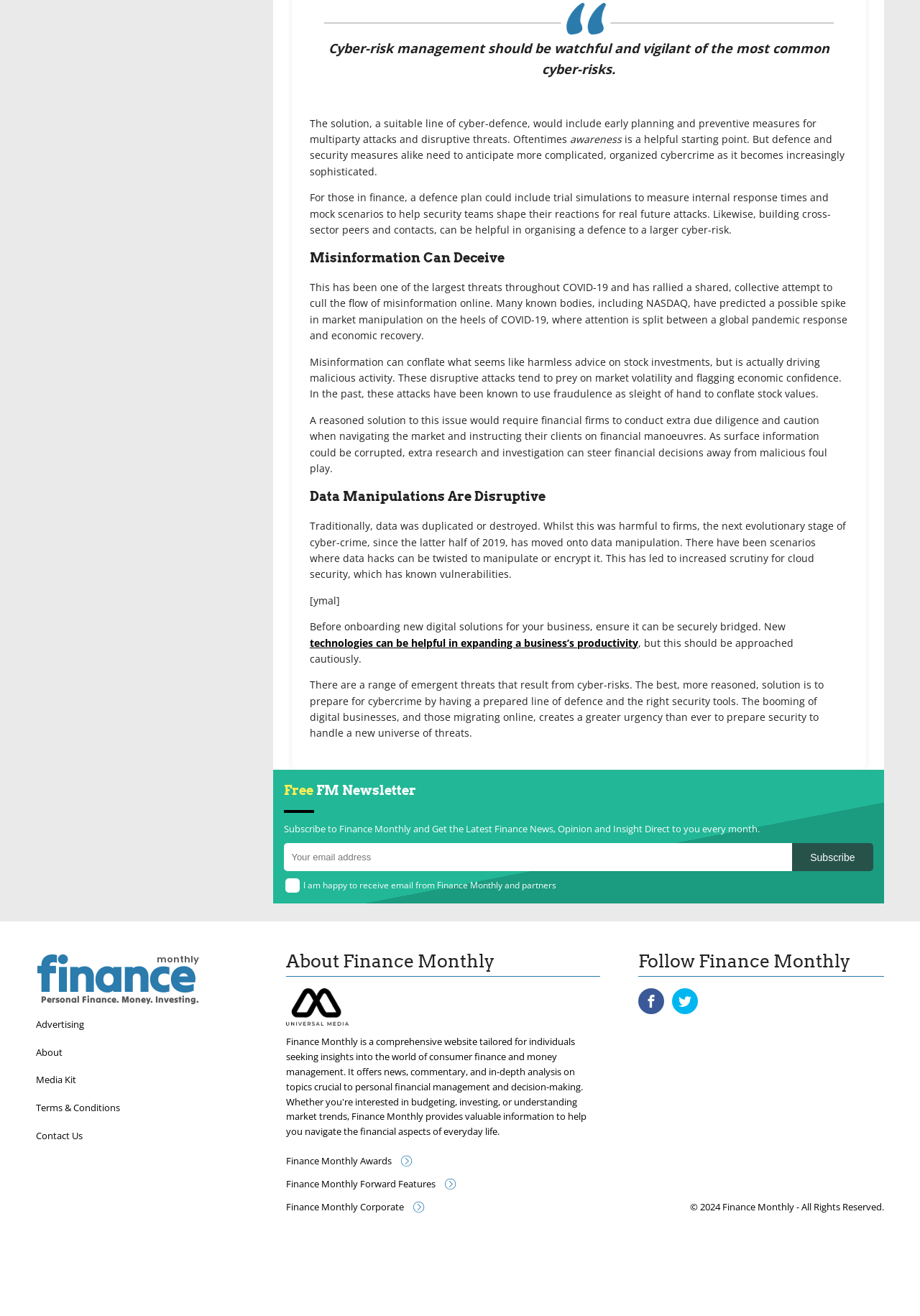What is the main topic of this webpage?
Based on the image content, provide your answer in one word or a short phrase.

Finance and cybercrime